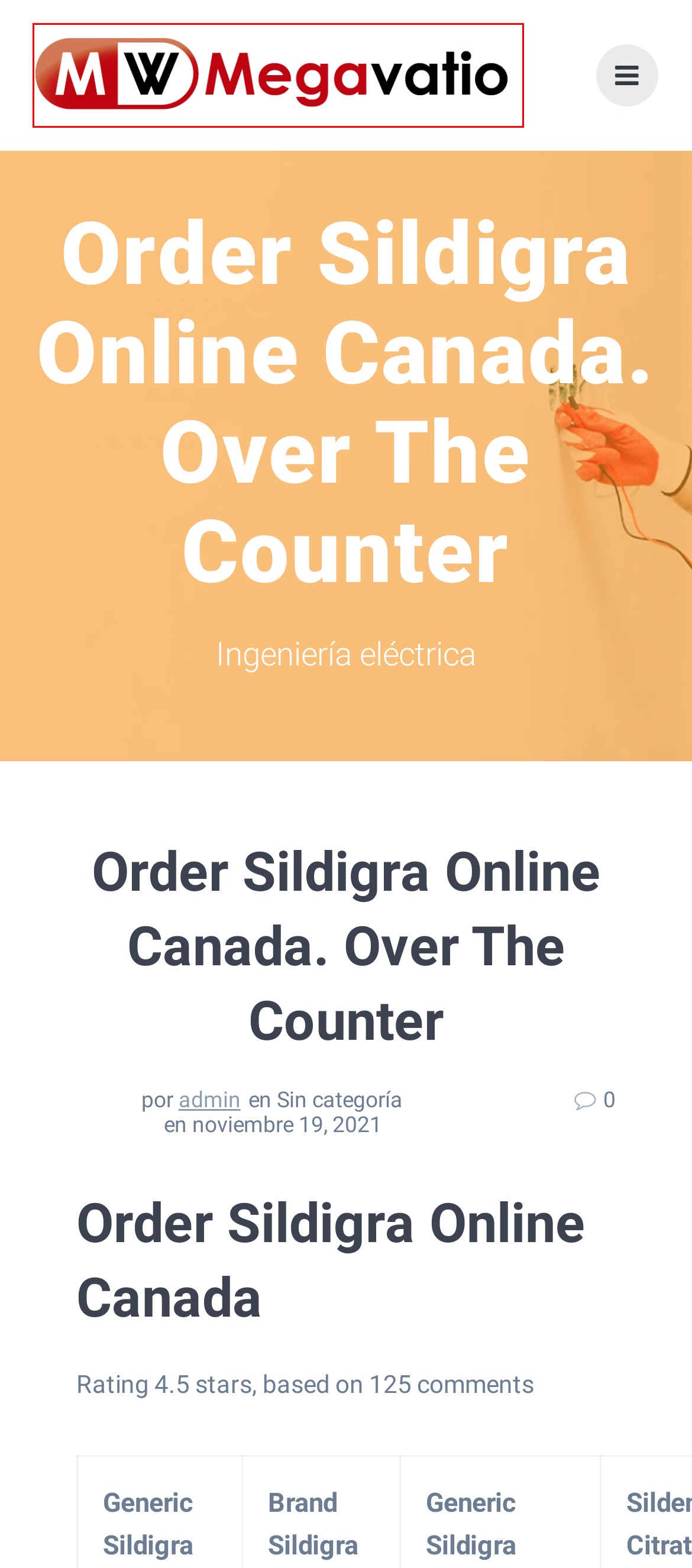You are looking at a webpage screenshot with a red bounding box around an element. Pick the description that best matches the new webpage after interacting with the element in the red bounding box. The possible descriptions are:
A. Acceder < Megavatio — WordPress
B. admin – Megavatio
C. Comentarios en Megavatio
D. noviembre 2017 – Megavatio
E. Uncategorized – Megavatio
F. julio 2021 – Megavatio
G. Megavatio – Ingeniería eléctrica
H. marzo 2023 – Megavatio

G